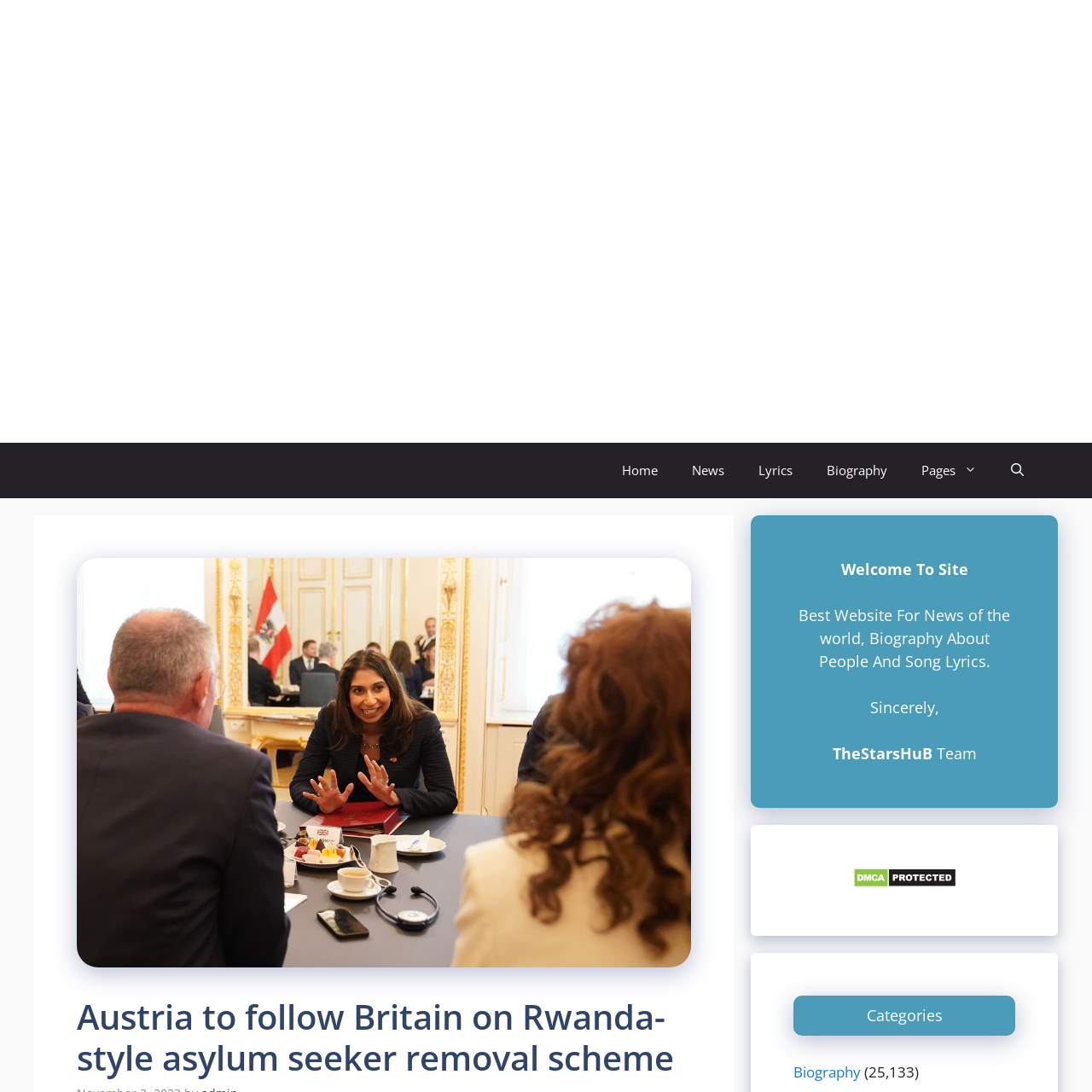Determine the bounding box coordinates for the UI element described. Format the coordinates as (top-left x, top-left y, bottom-right x, bottom-right y) and ensure all values are between 0 and 1. Element description: Pages

[0.828, 0.405, 0.91, 0.456]